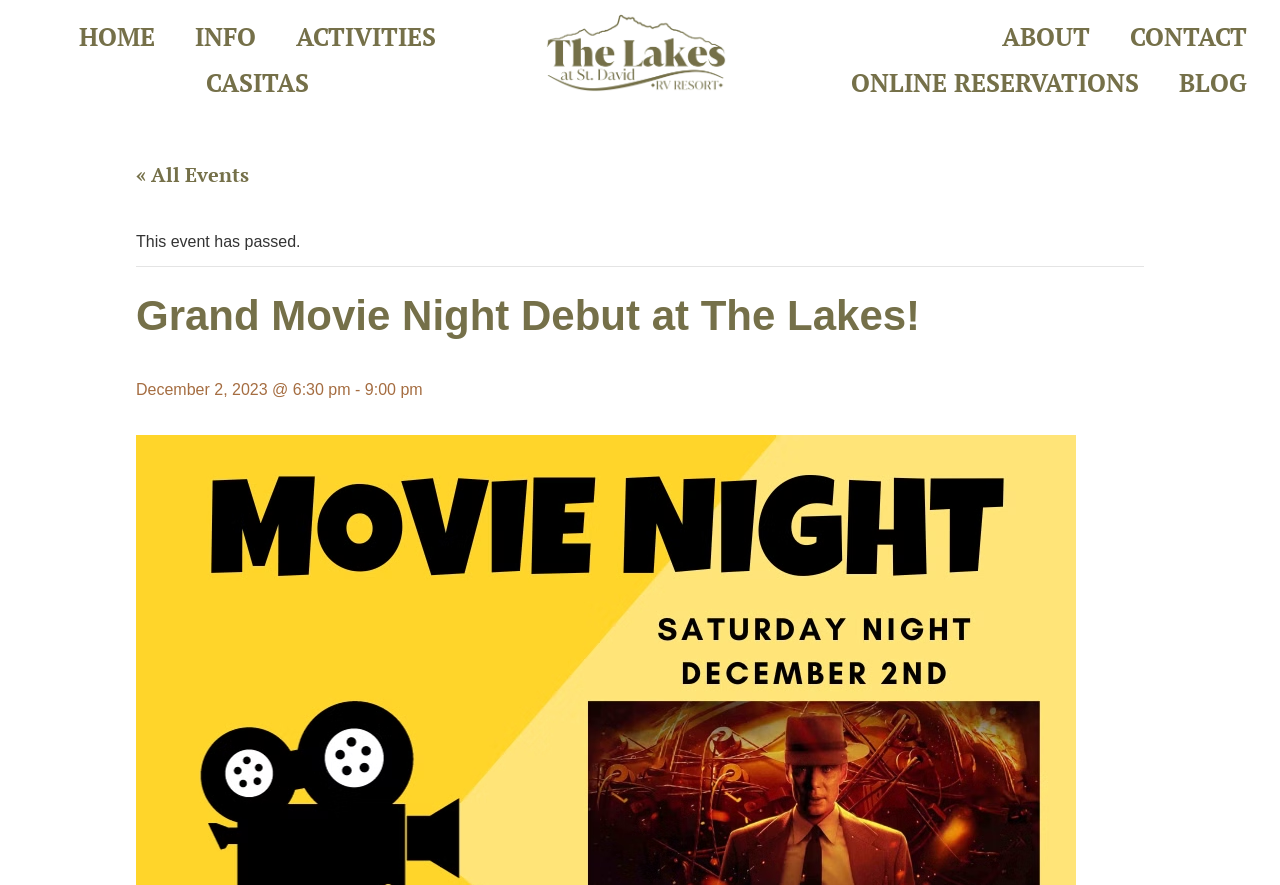Specify the bounding box coordinates of the area that needs to be clicked to achieve the following instruction: "make online reservations".

[0.65, 0.068, 0.906, 0.12]